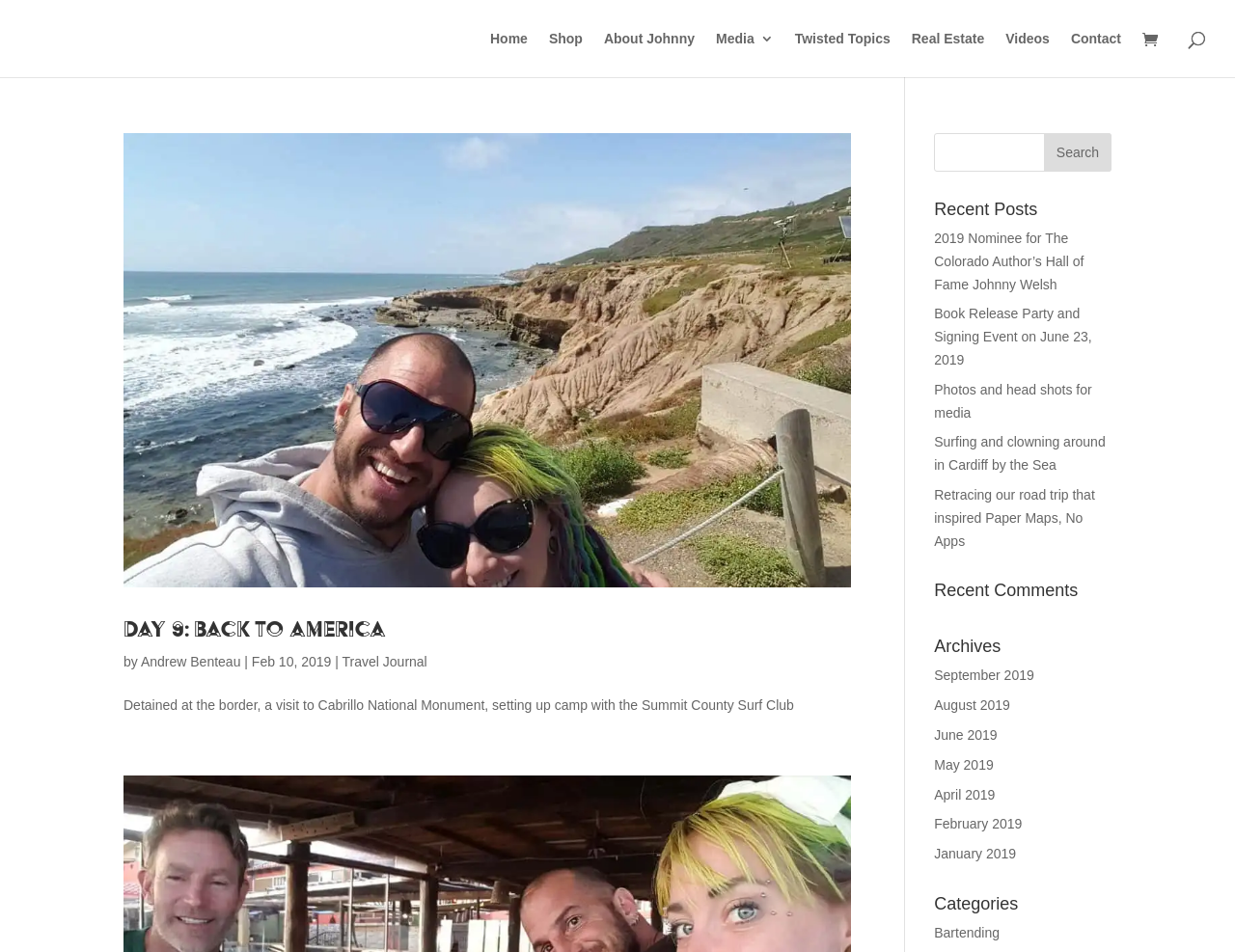Pinpoint the bounding box coordinates of the area that must be clicked to complete this instruction: "View 'Recent Posts'".

[0.756, 0.211, 0.9, 0.239]